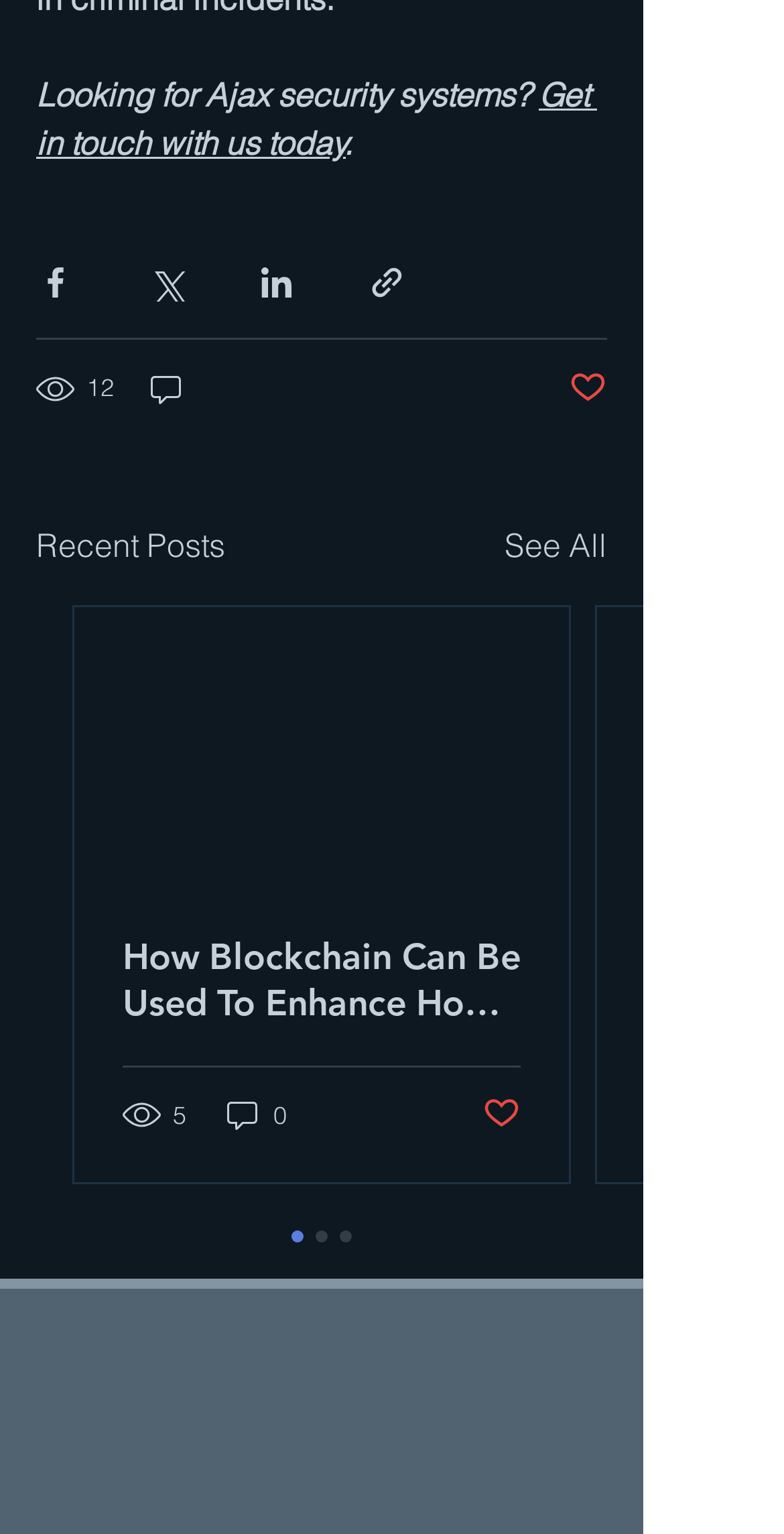Based on the visual content of the image, answer the question thoroughly: How many social media platforms are available for sharing?

I counted the number of social media sharing buttons available on the webpage, which are 'Share via Facebook', 'Share via Twitter', 'Share via LinkedIn', and 'Share via link'. Therefore, there are 4 social media platforms available for sharing.